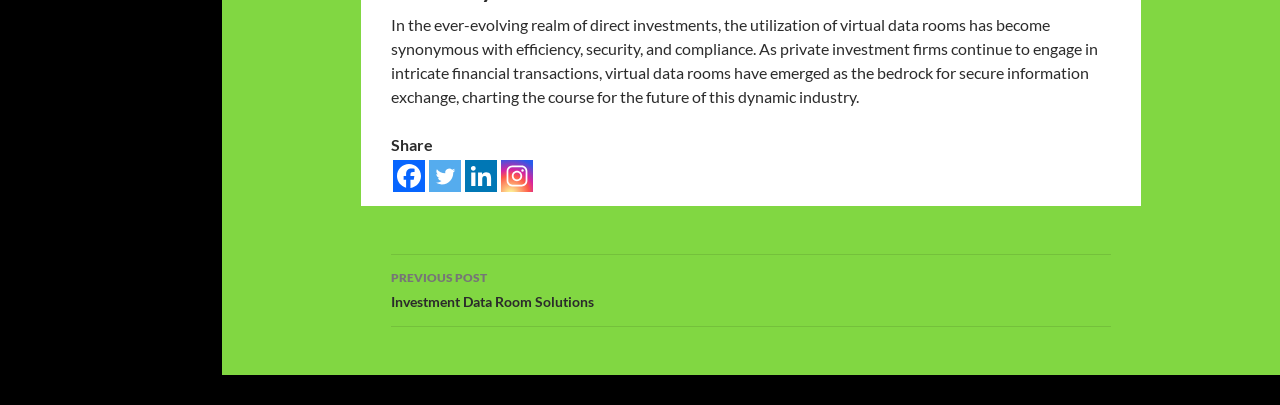What social media platforms are available for sharing?
Could you answer the question in a detailed manner, providing as much information as possible?

The webpage provides options to share the content on various social media platforms, which are Facebook, Twitter, Linkedin, and Instagram, as indicated by the links and icons below the static text.